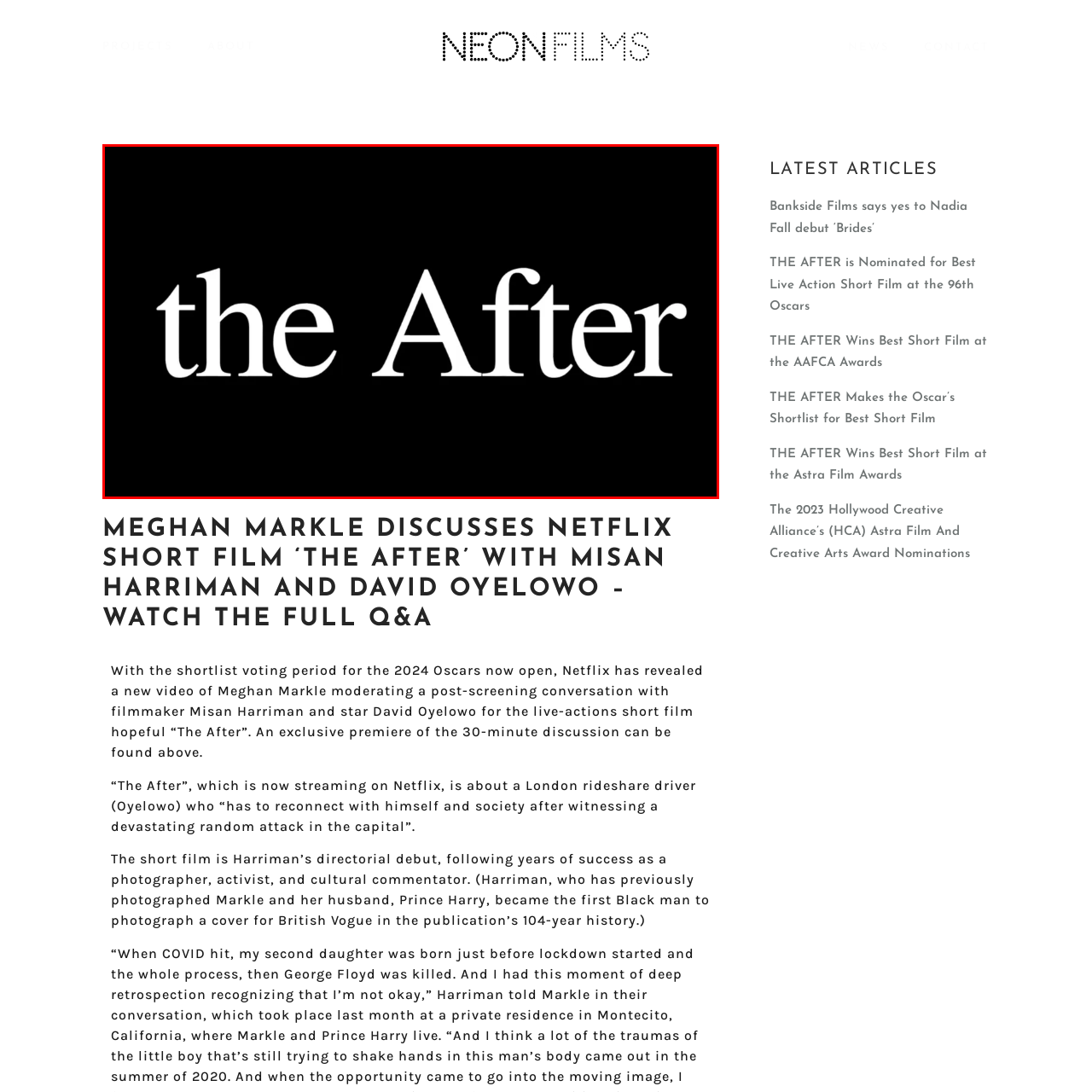Study the area of the image outlined in red and respond to the following question with as much detail as possible: Who moderates the post-screening conversation?

Accompanying the film is a post-screening conversation moderated by Meghan Markle with filmmaker Misan Harriman and Oyelowo, highlighting the film's themes and creative process.